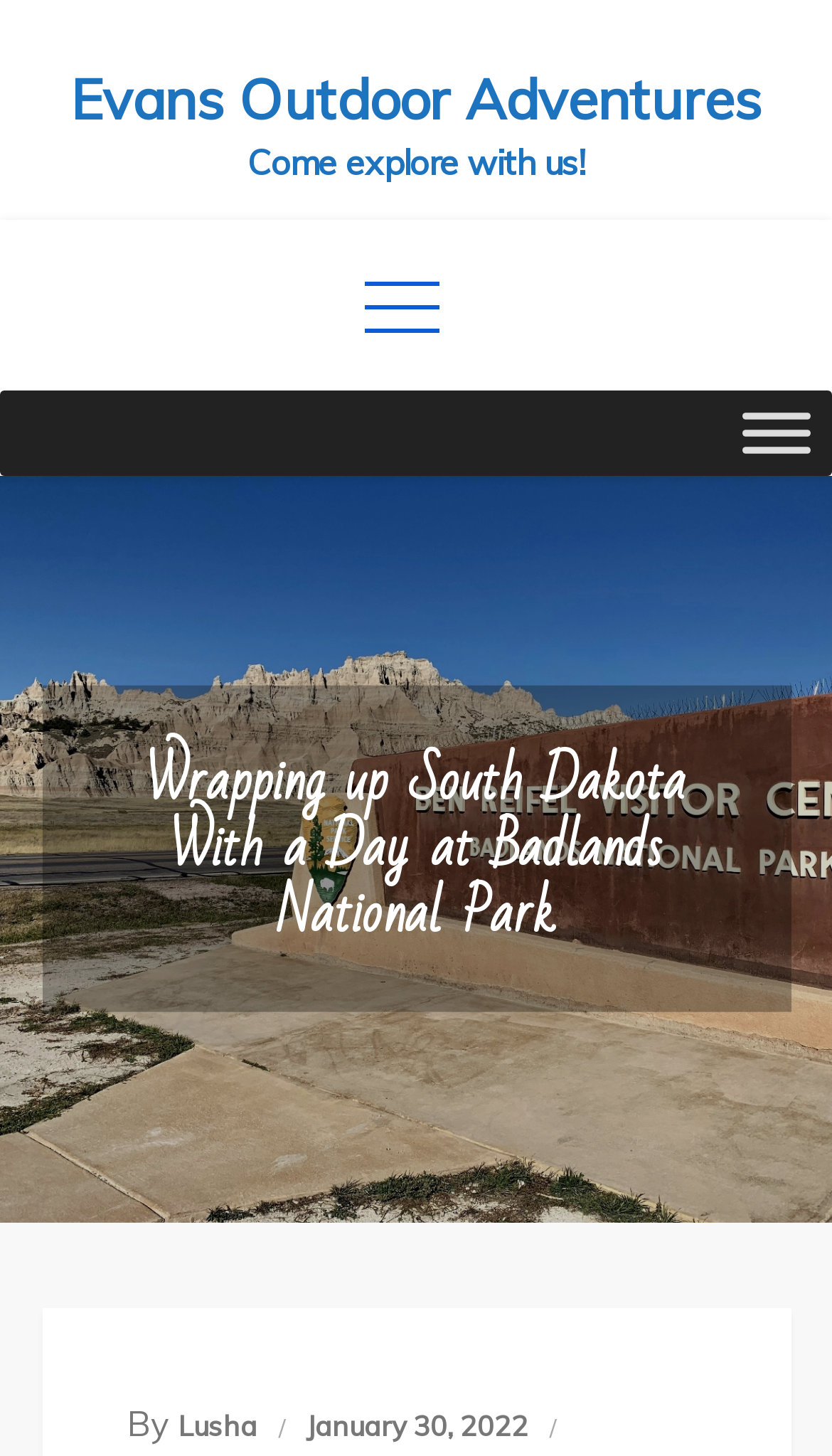What is the name of the website?
Please respond to the question with a detailed and well-explained answer.

The name of the website can be found at the top of the webpage, where it says 'Evans Outdoor Adventures' in a heading element.